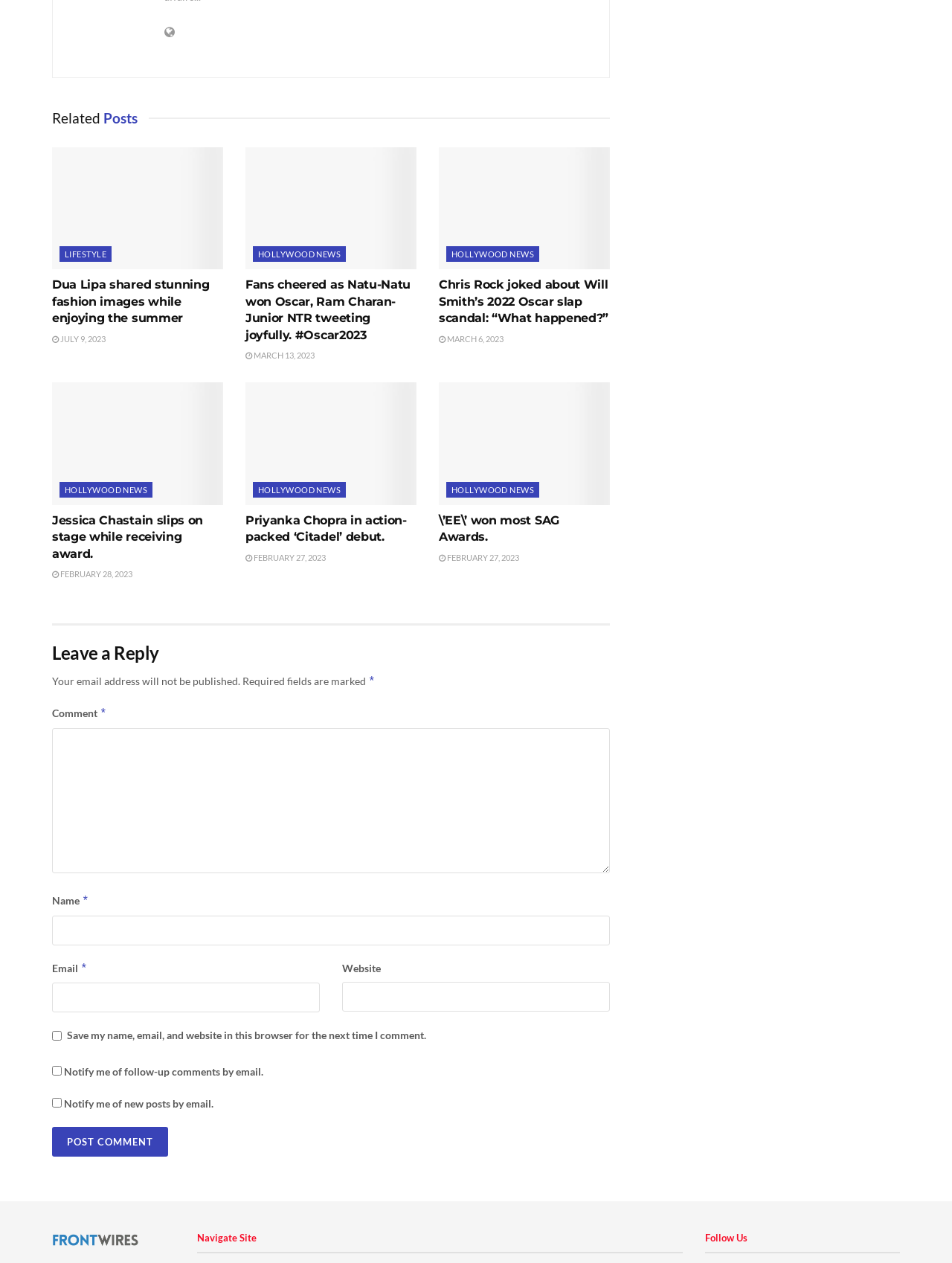Locate the bounding box of the UI element described by: "parent_node: Comment * name="comment"" in the given webpage screenshot.

[0.055, 0.575, 0.641, 0.69]